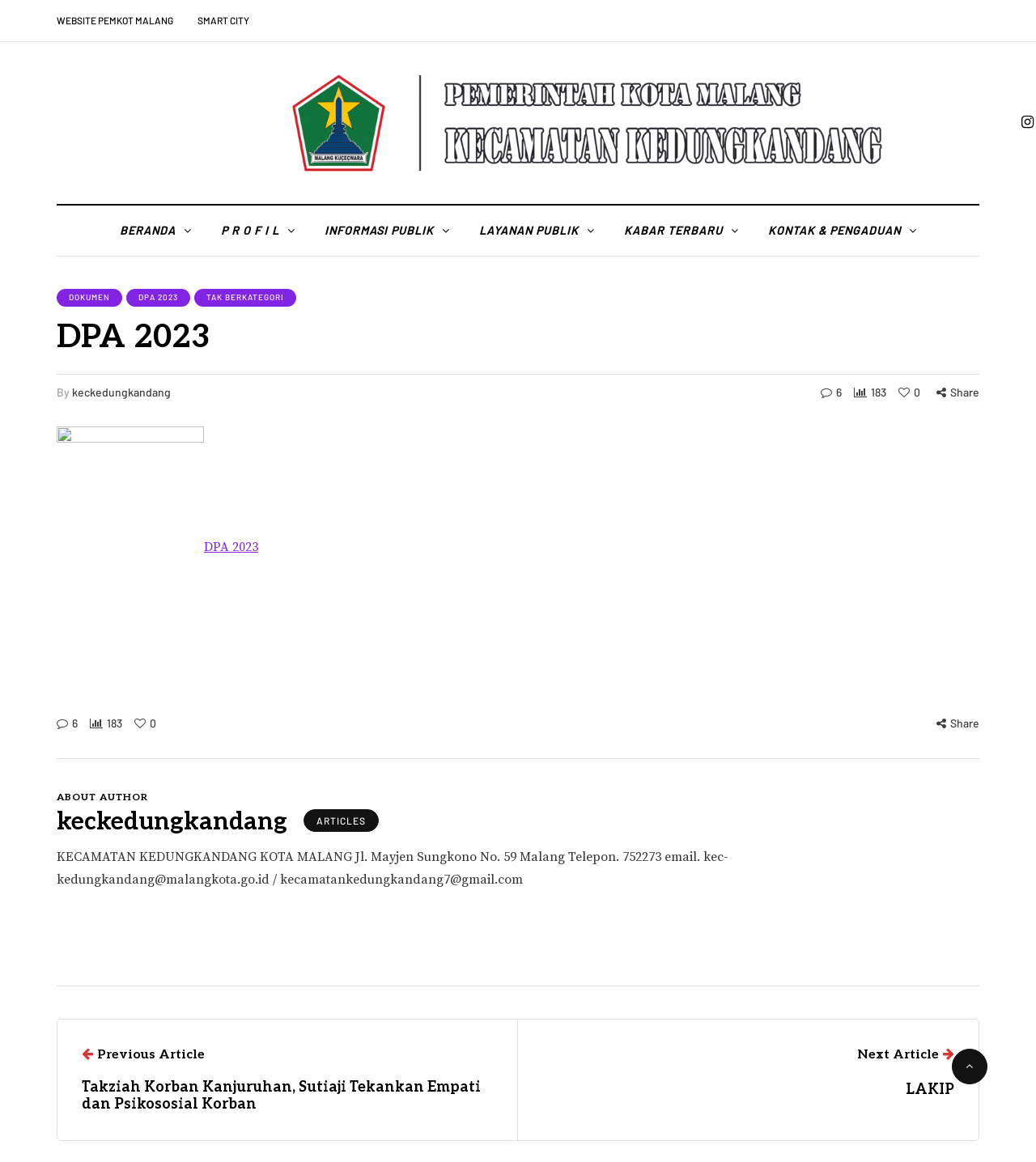How many articles are there by the author?
Based on the visual content, answer with a single word or a brief phrase.

183